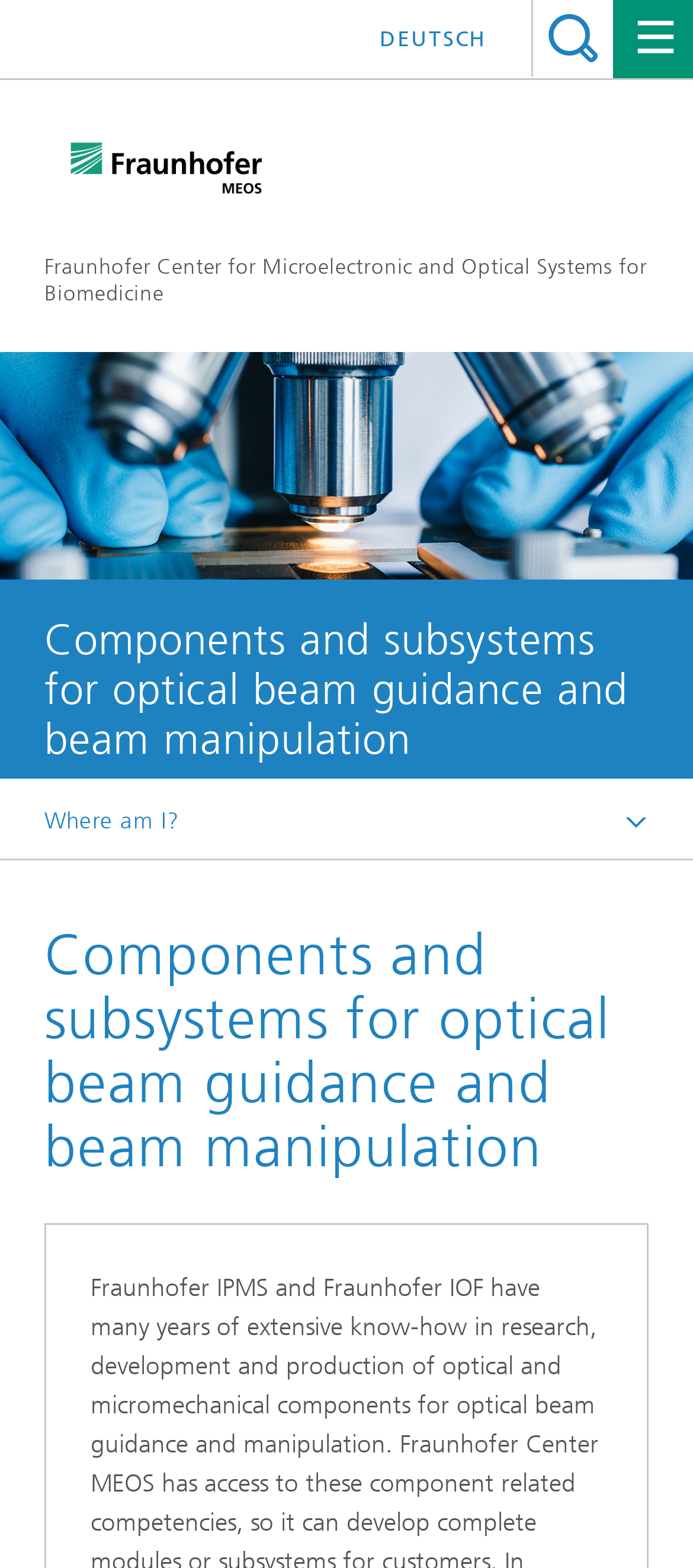What is the main topic of the webpage?
Please provide a single word or phrase as your answer based on the image.

Optical beam shaping